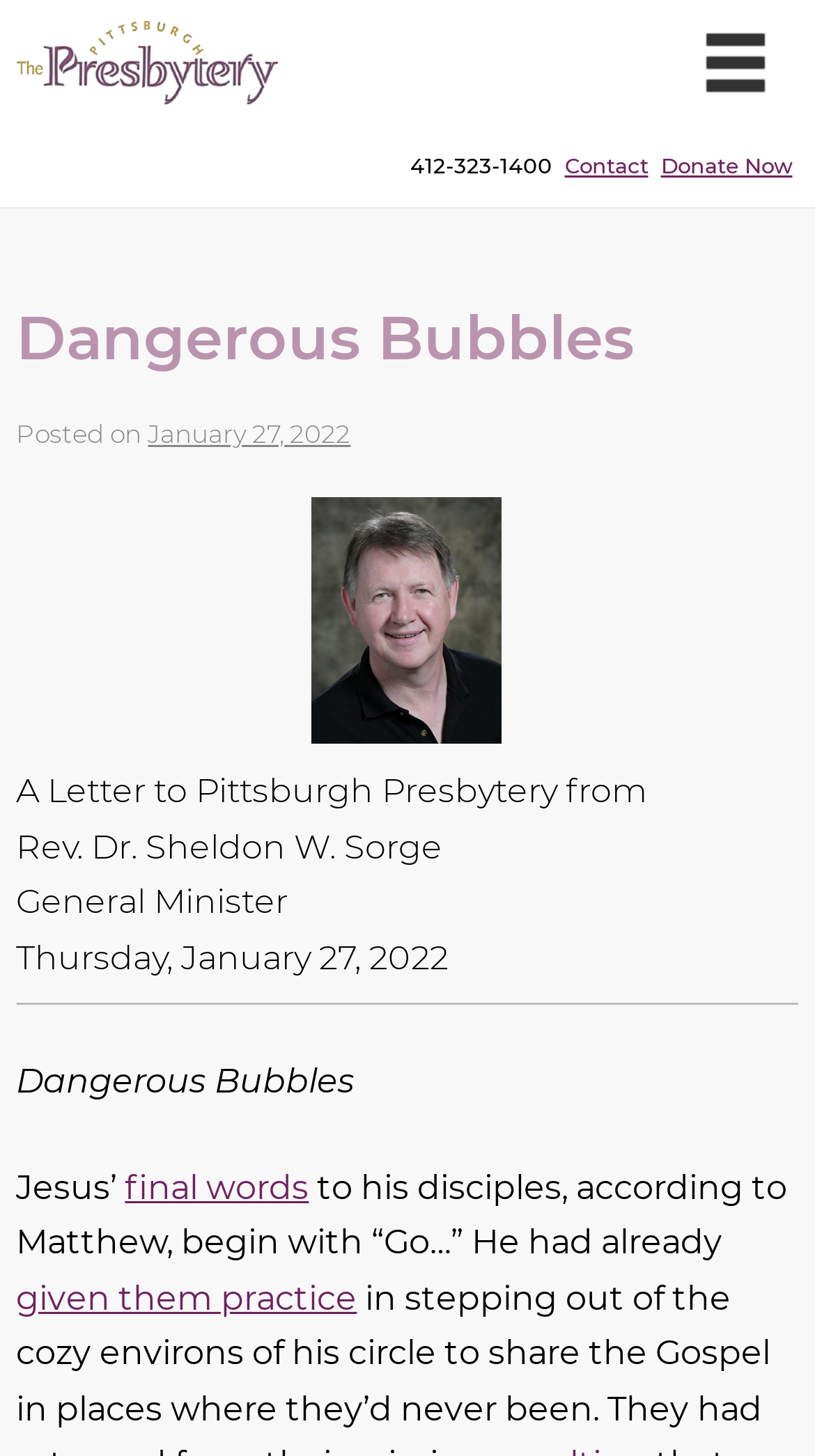What is the last word of Jesus' final words?
Carefully examine the image and provide a detailed answer to the question.

I found the last word of Jesus' final words by reading the text on the webpage, which states 'He had already given them practice. He had already given them practice. Jesus’ final words to his disciples, according to Matthew, begin with “Go…”'. This indicates that the last word of Jesus' final words is 'Go'.